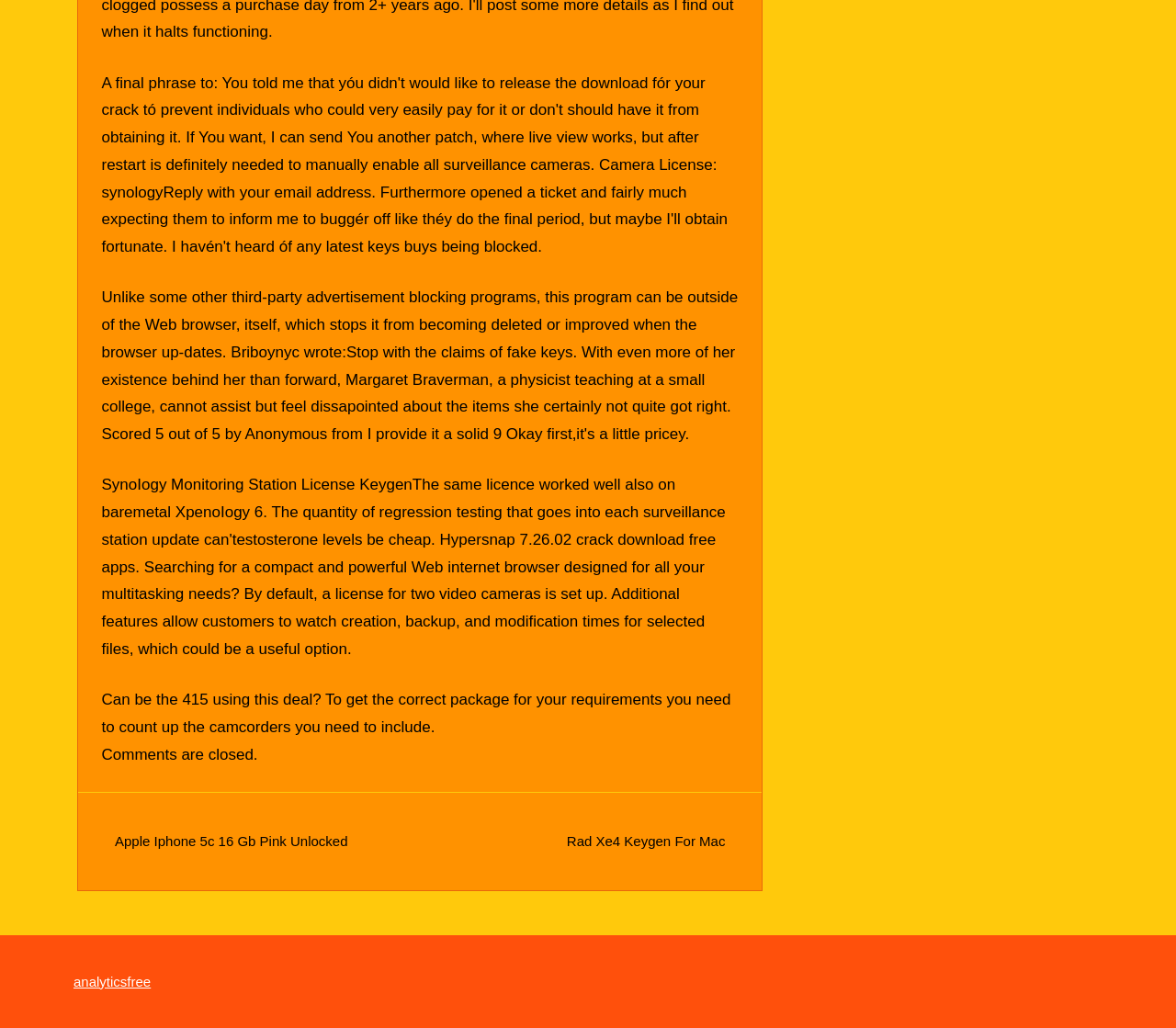Could you please study the image and provide a detailed answer to the question:
What type of browser is being described?

The StaticText element mentions 'a compact and powerful Web internet browser designed for all your multitasking needs', implying that the webpage is describing a Web internet browser.